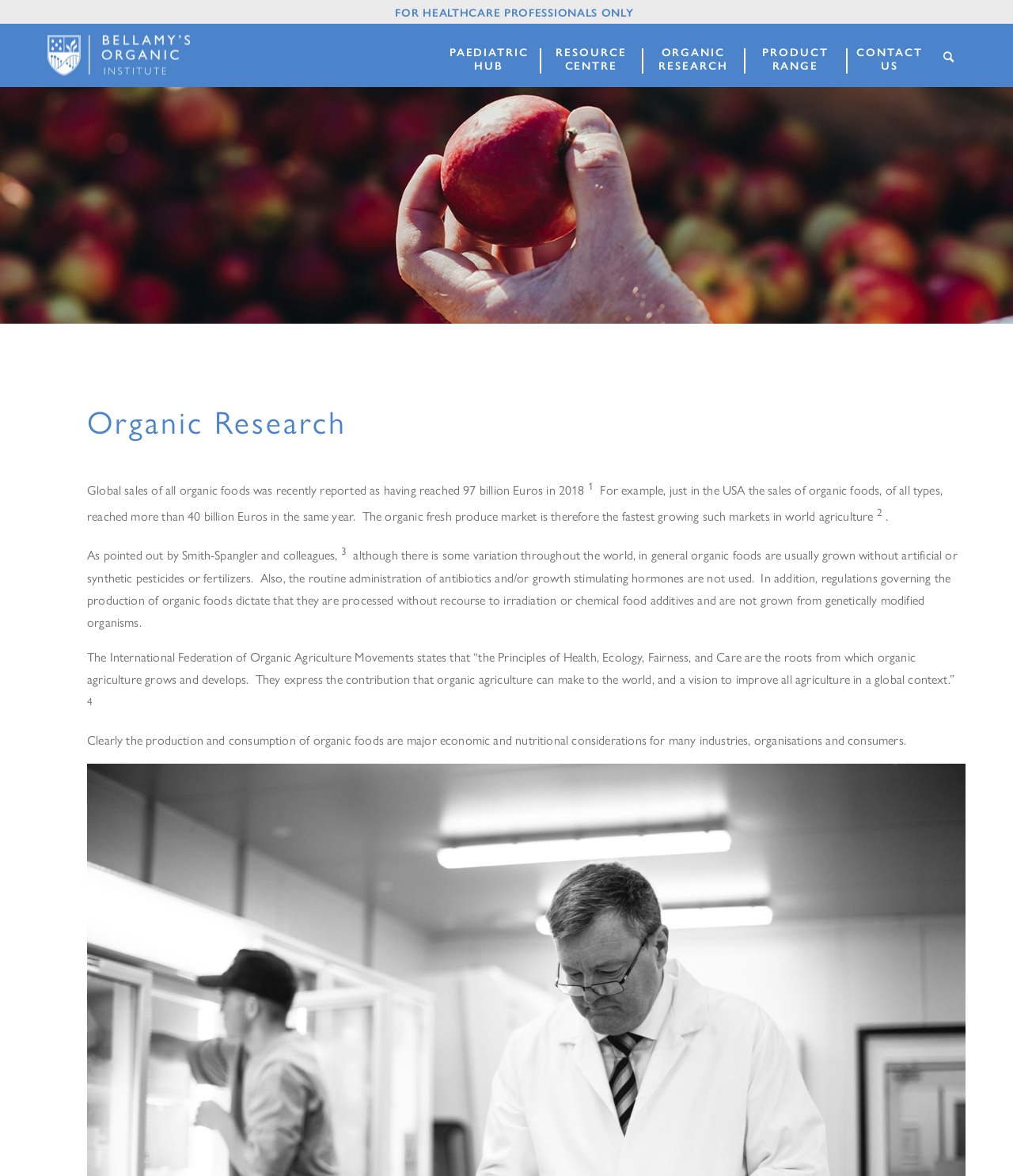Extract the bounding box for the UI element that matches this description: "alt="Bellamy's Organic Institute"".

[0.047, 0.02, 0.188, 0.073]